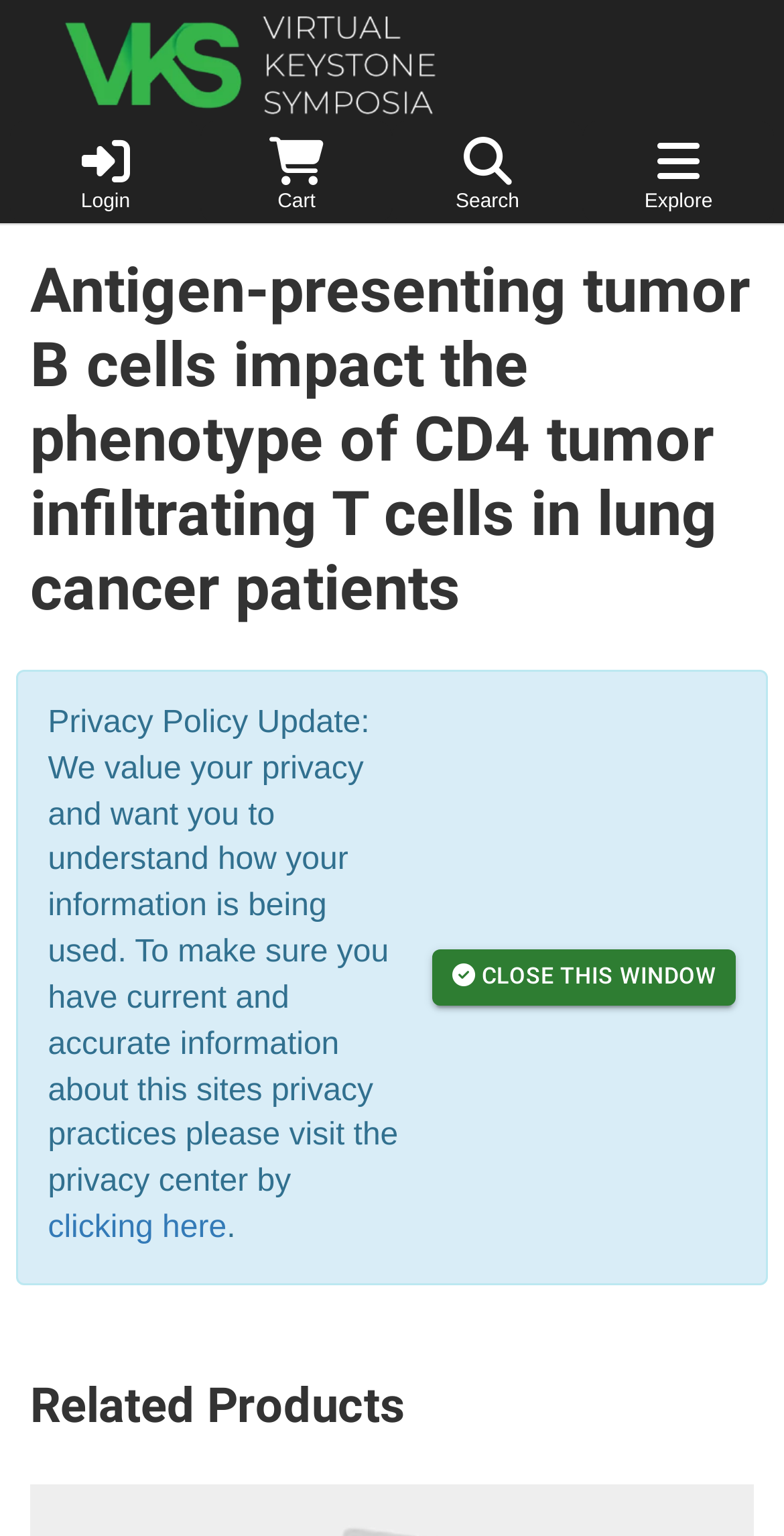Use a single word or phrase to answer the question: How many links are available in the top navigation bar?

4